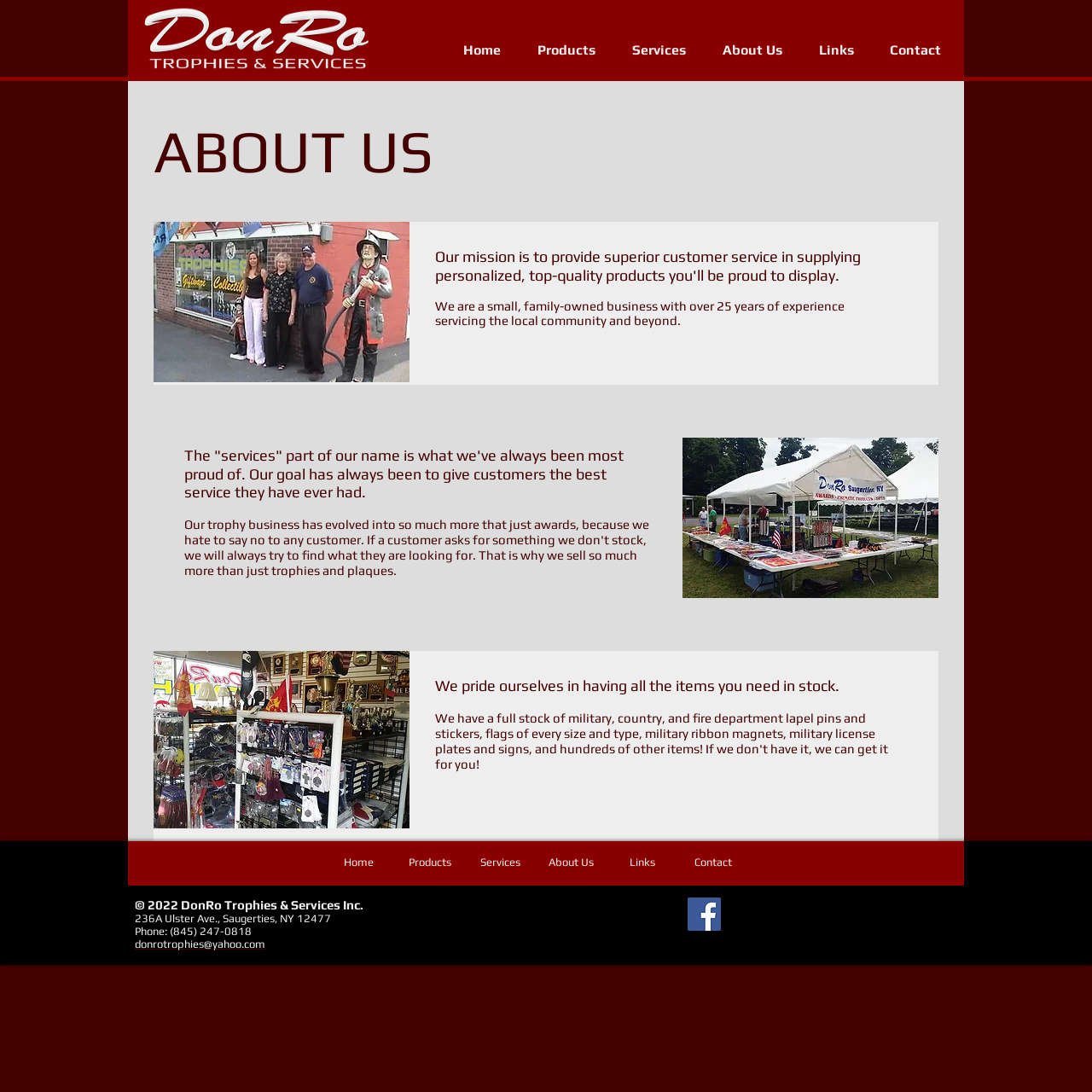Describe all the visual and textual components of the webpage comprehensively.

The webpage is about "About Us" section of a company called donro. At the top left corner, there is a logo image. Below the logo, there is a navigation menu with links to "Home", "Products", "Services", "About Us", "Links", and "Contact". 

The main content area is divided into sections. The first section has a heading "ABOUT US" and a team image on the left side. On the right side, there is a paragraph describing the company's mission to provide superior customer service. 

Below the mission statement, there is another section with a heading describing the company's pride in their services. This section also has an image of a booth on the right side. 

Further down, there is another section with a heading stating that the company prides itself in having all the necessary items in stock. This section also has an image of a shop on the left side.

At the bottom of the page, there is a footer section with a navigation menu identical to the one at the top. Below the navigation menu, there is a copyright notice, the company's address, phone number, and email address. On the right side of the footer, there is a social media icon for Facebook and a site search iframe.